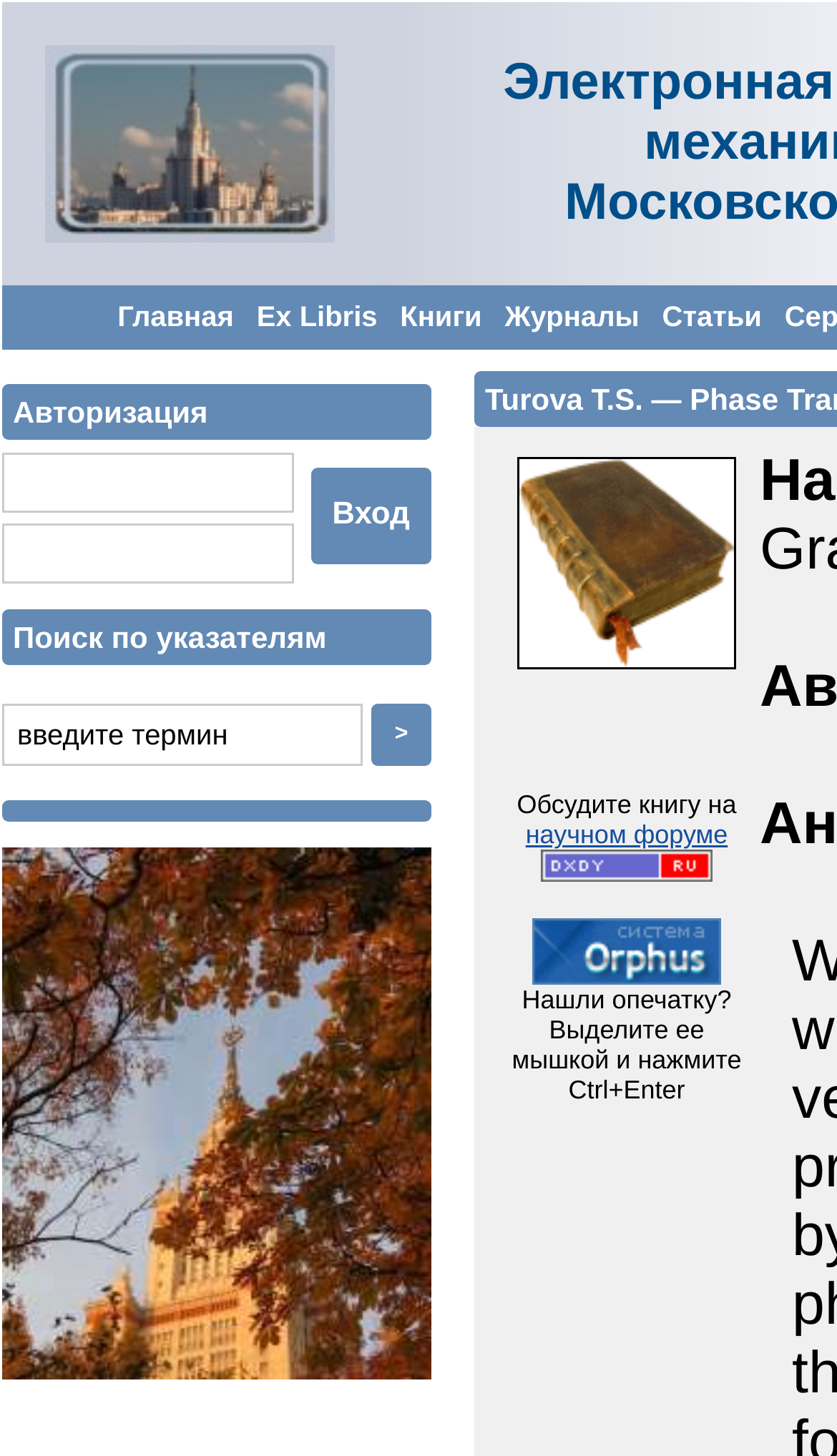How many images are there in the main content area?
Carefully analyze the image and provide a detailed answer to the question.

I counted the images in the main content area, which are the book cover image, the 'Красота' image, and the image with a blank alt text. There are 3 images in total.